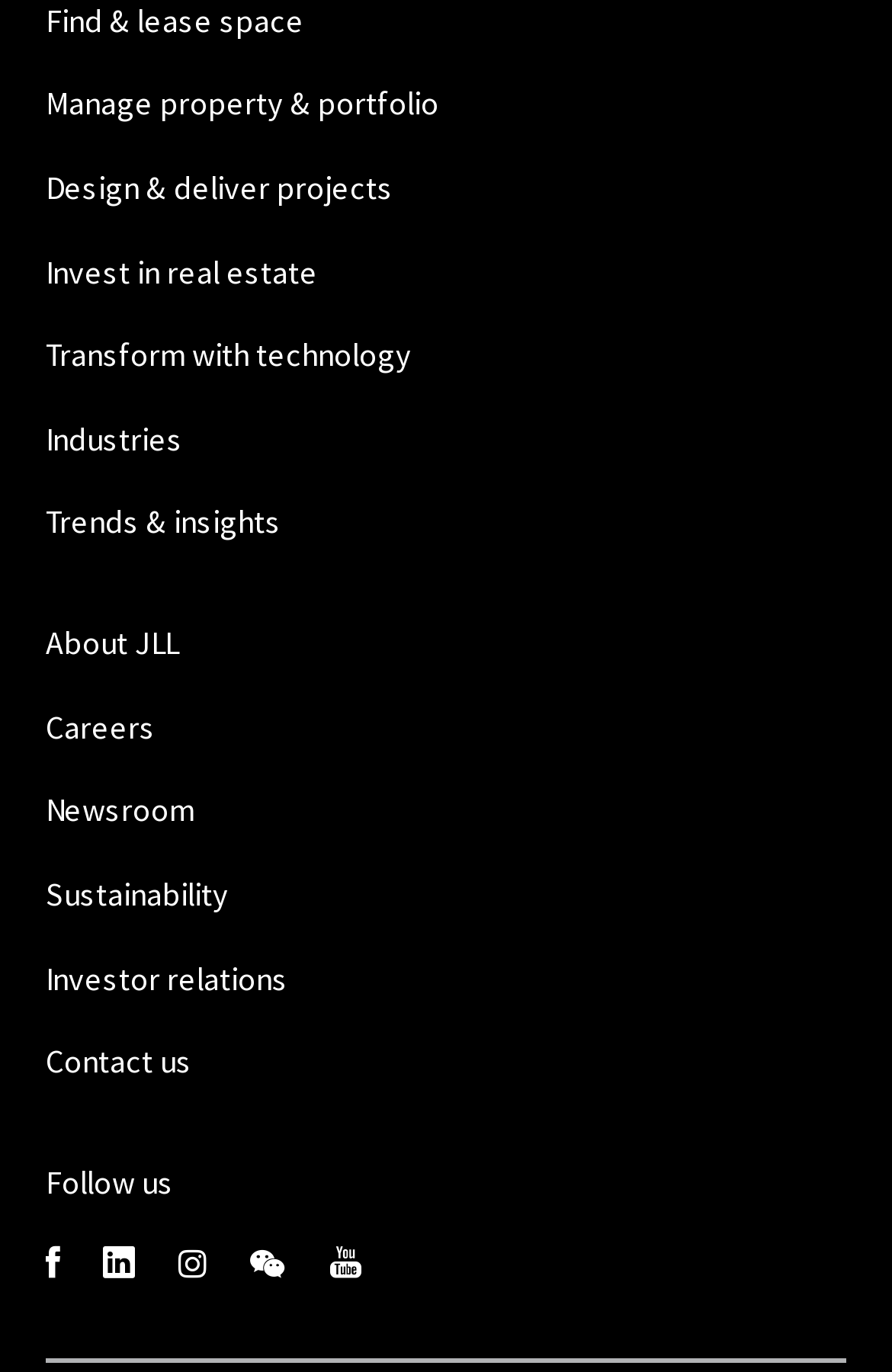Identify the bounding box coordinates of the part that should be clicked to carry out this instruction: "request an estimate".

None